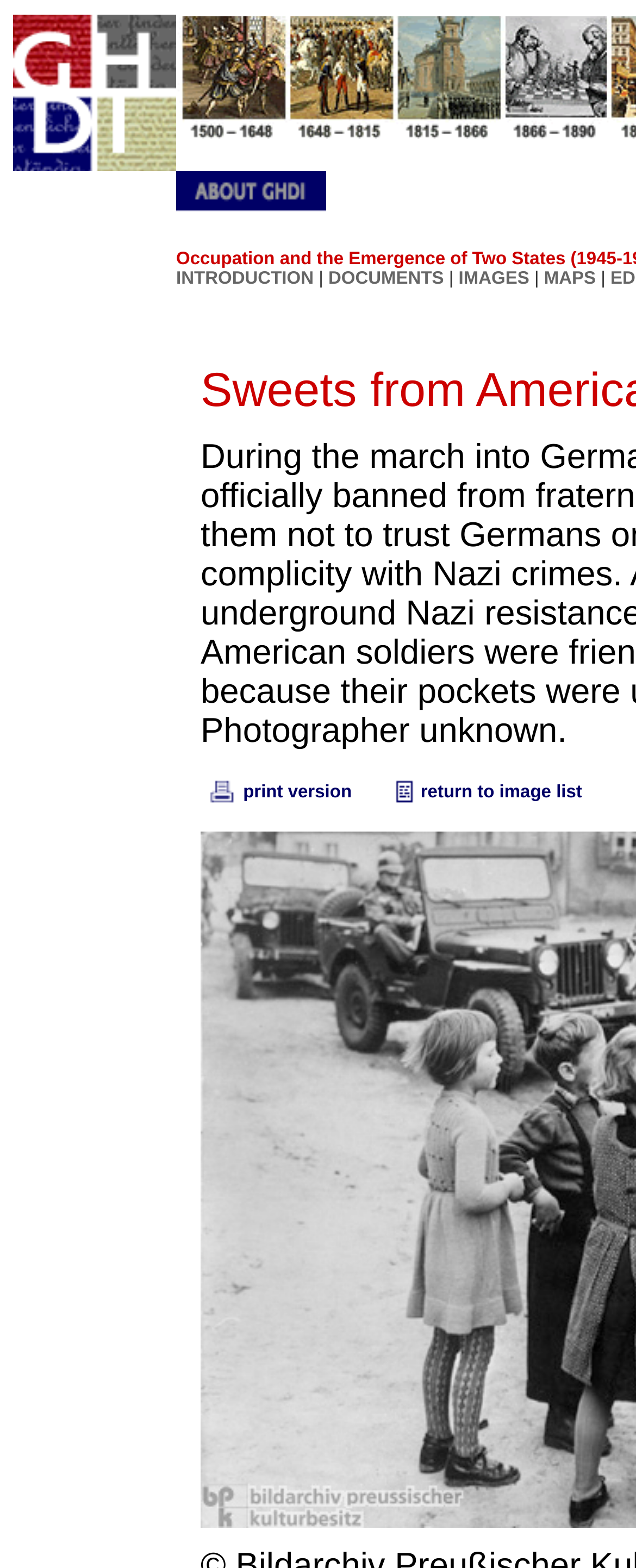Respond with a single word or phrase to the following question:
How many table cells are in the top row of the webpage?

6